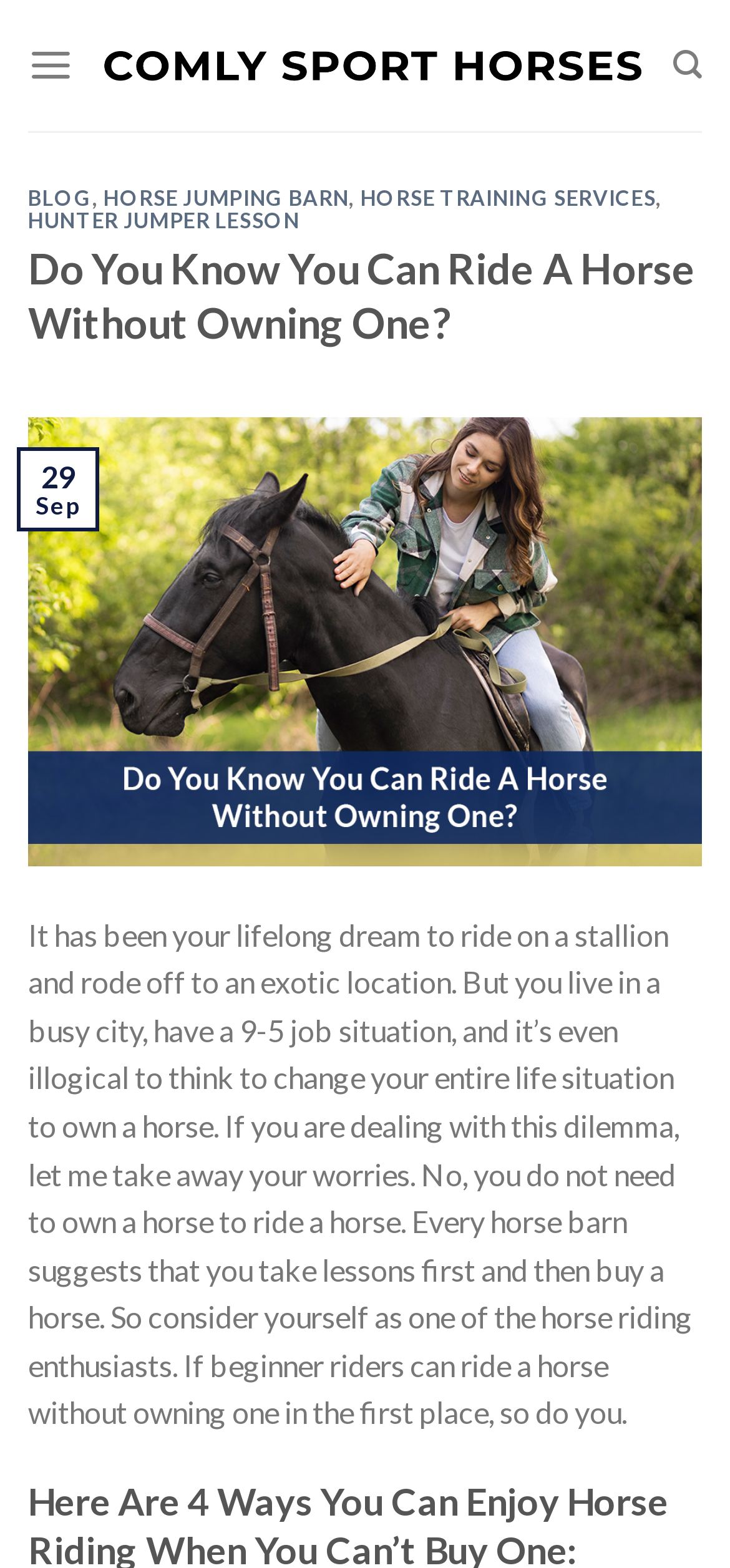Generate a comprehensive caption for the webpage you are viewing.

The webpage appears to be a blog post or article about horse riding, specifically discussing the possibility of riding a horse without owning one. At the top of the page, there is a link to "Comly Sport Horses" accompanied by an image, which takes up a significant portion of the top section. 

To the left of the top section, there is a menu link labeled "Menu" that controls the main menu. On the opposite side, there is a search link. Below these elements, there is a header section that contains several links to different categories, including "BLOG", "HORSE JUMPING BARN", "HORSE TRAINING SERVICES", and "HUNTER JUMPER LESSON". 

The main content of the page is divided into two sections. The first section has a heading that reads "Do You Know You Can Ride A Horse Without Owning One?" and contains a link to "Horse Training Services" accompanied by a large image that takes up most of the section. 

The second section appears to be the main article, which discusses the possibility of riding a horse without owning one. The text explains that it is not necessary to own a horse to ride one and suggests taking lessons first before buying a horse. The article is written in a conversational tone and addresses the reader directly, making it seem like a personal blog post.